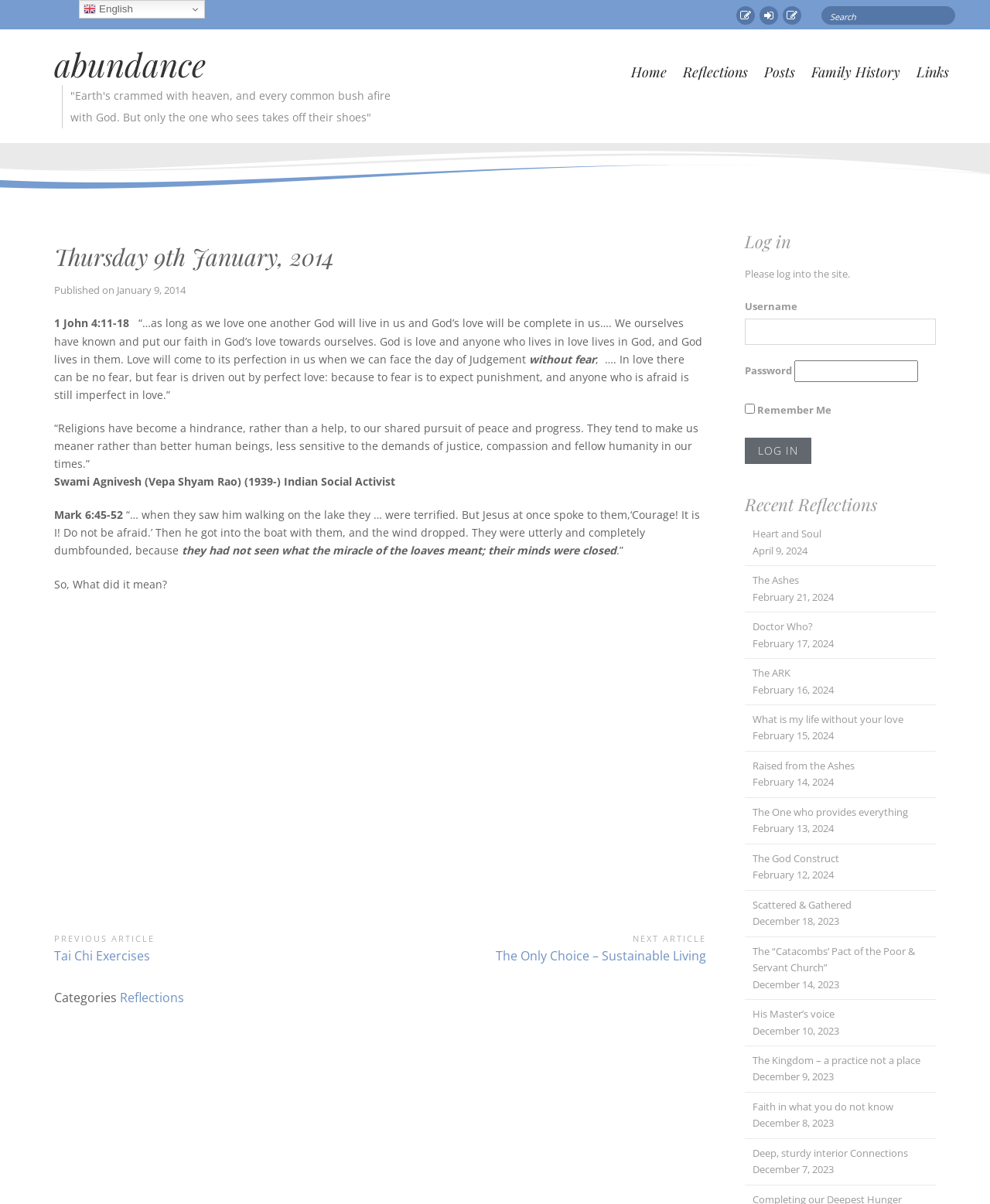What is the category of the article?
Using the image, answer in one word or phrase.

Reflections